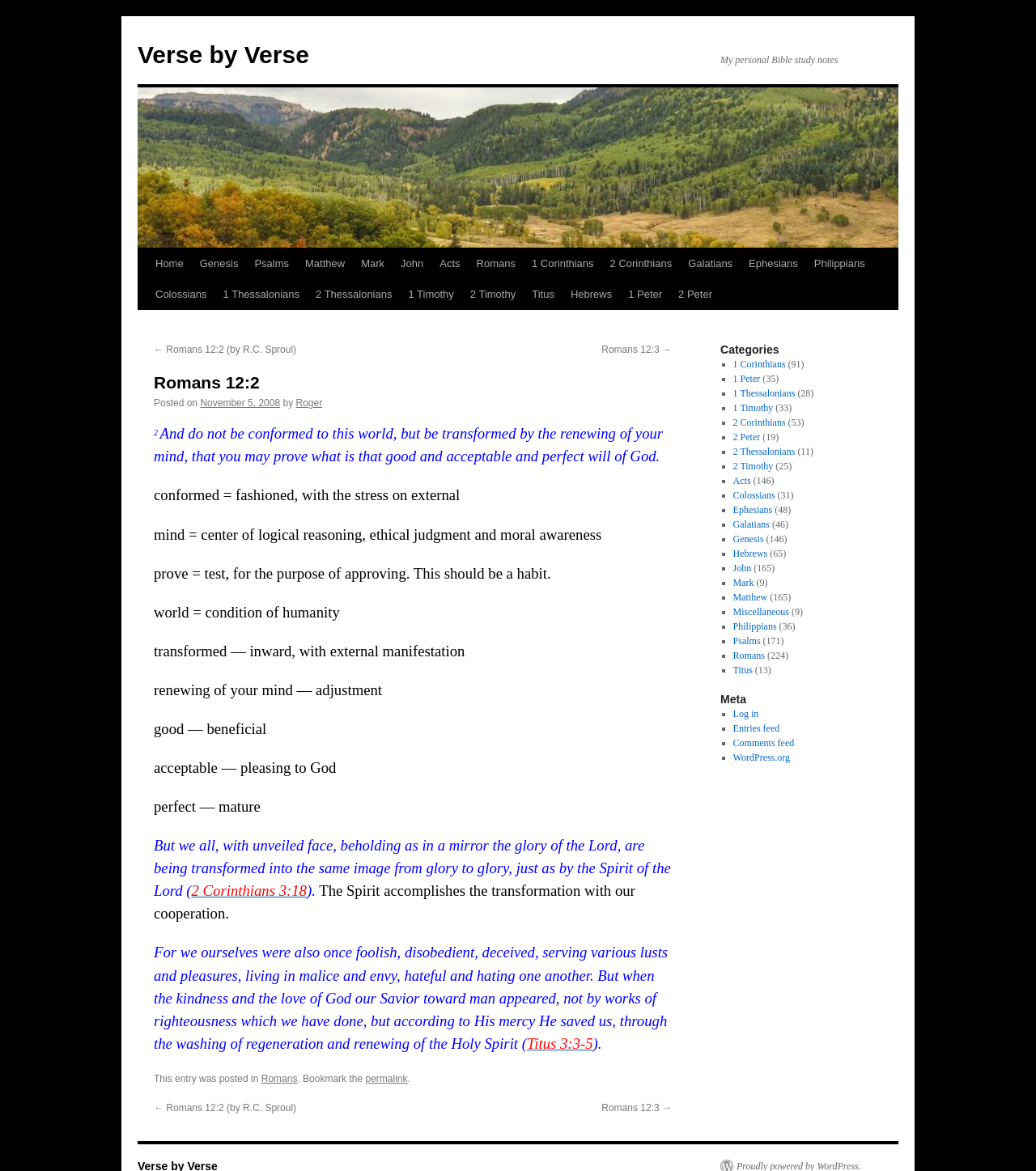Who is the author of the Bible study notes?
Please give a detailed and thorough answer to the question, covering all relevant points.

The author of the Bible study notes is 'Roger' which can be found in the link element with the text 'Roger'.